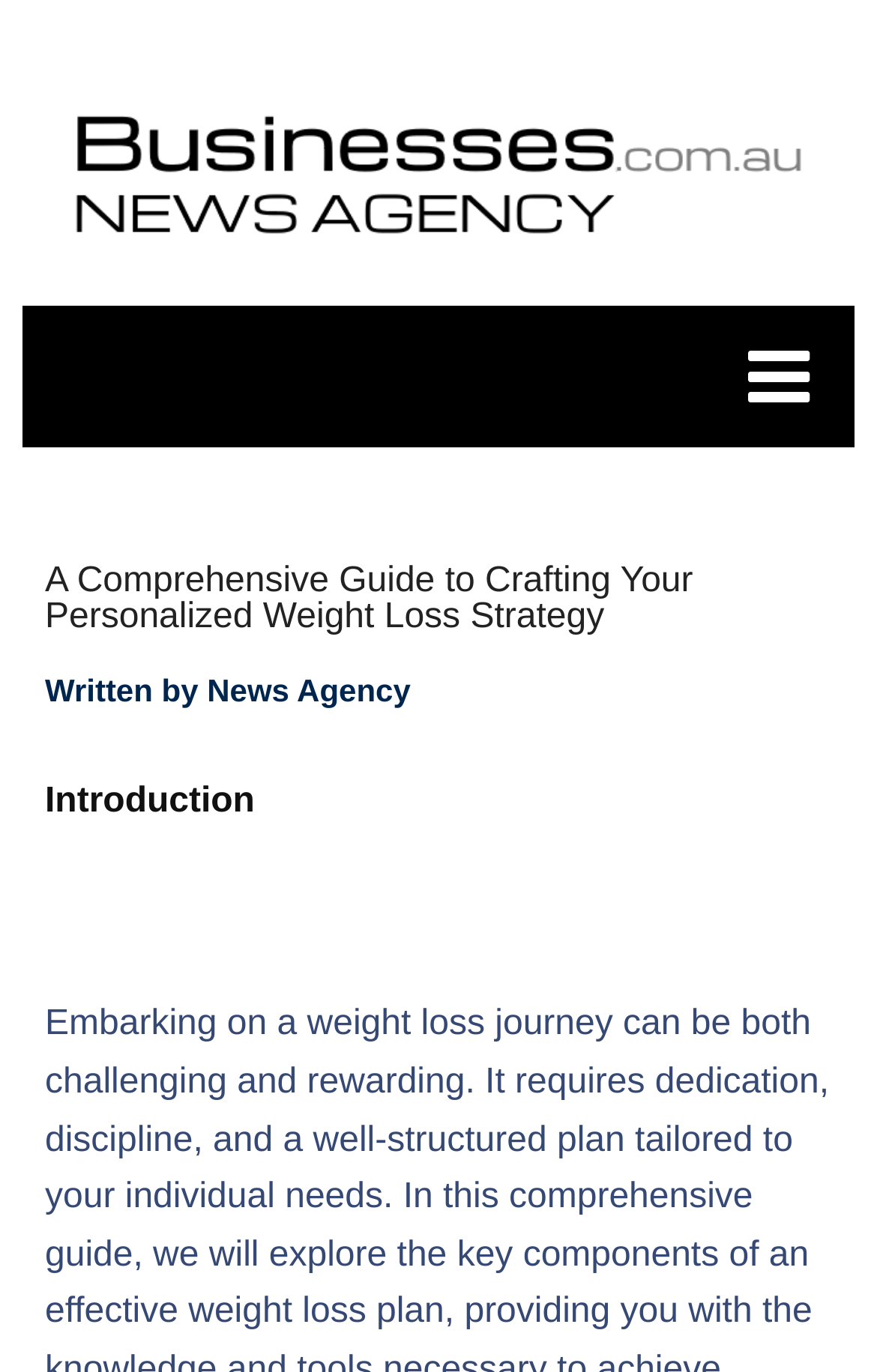Provide a thorough and detailed response to the question by examining the image: 
What is the topic of the article?

The topic of the article can be inferred from the heading 'A Comprehensive Guide to Crafting Your Personalized Weight Loss Strategy', which suggests that the article is about creating a personalized strategy for weight loss.